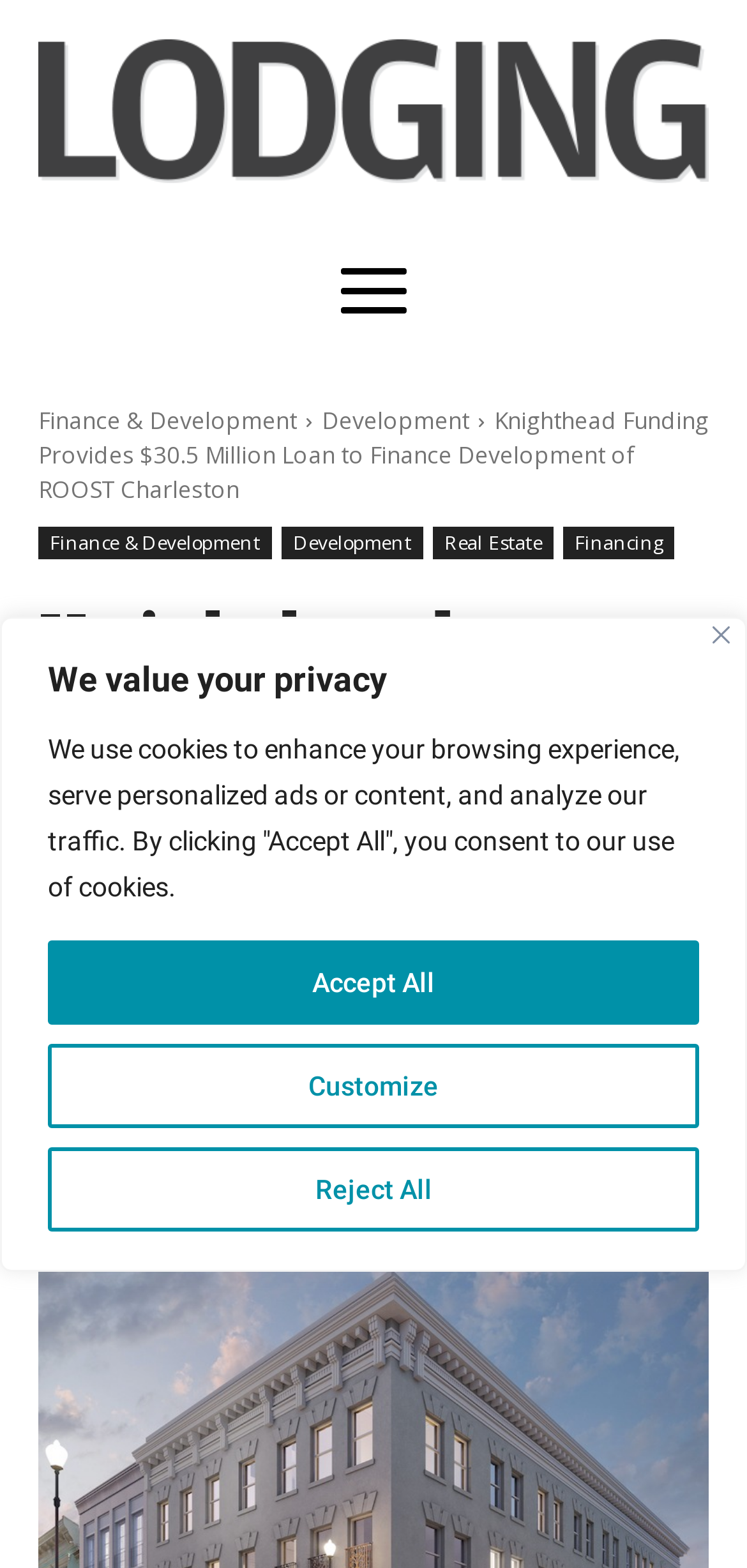Please identify the webpage's heading and generate its text content.

Knighthead Funding Provides $30.5 Million Loan to Finance Development of ROOST Charleston